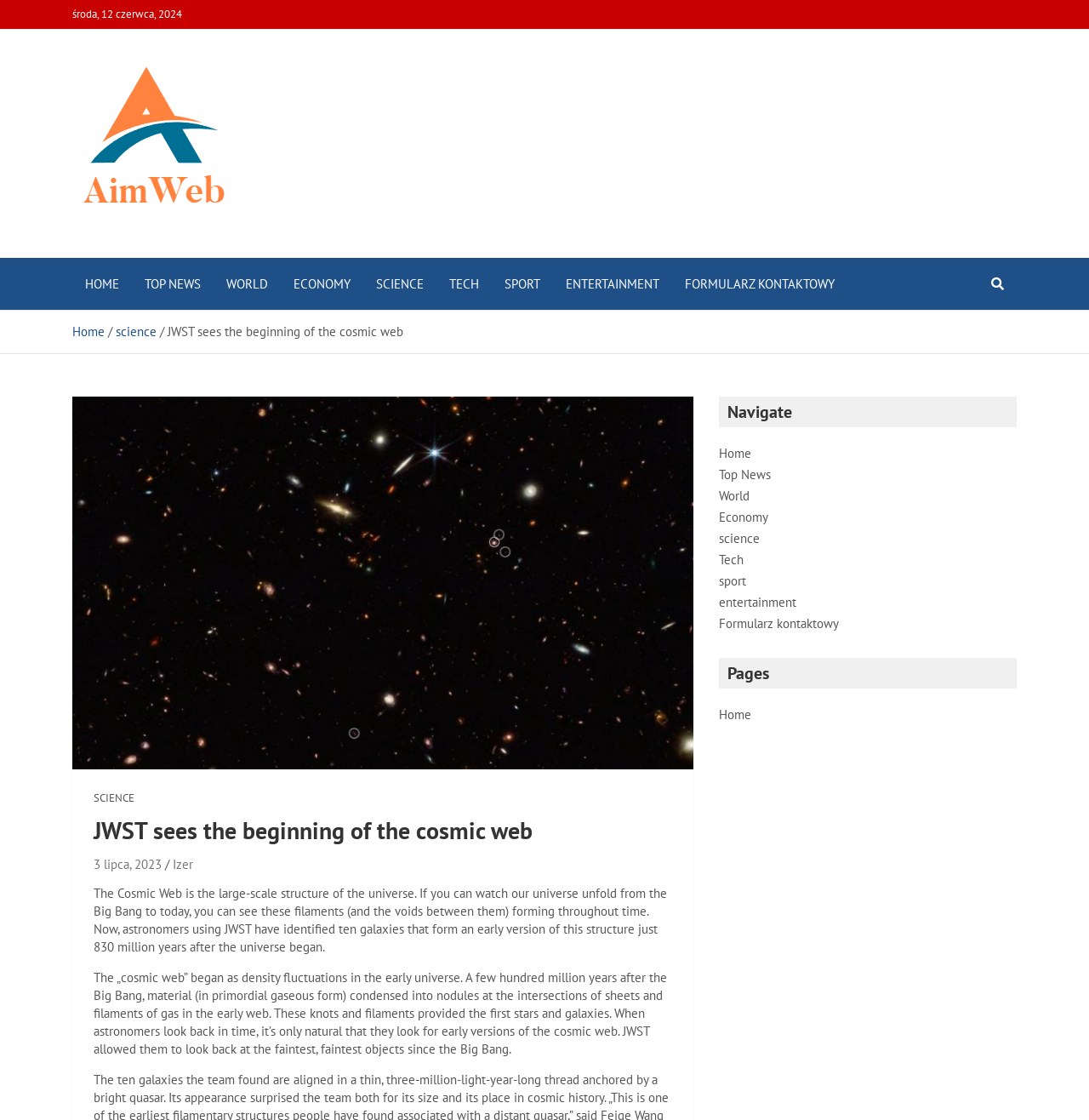Locate the bounding box coordinates of the area that needs to be clicked to fulfill the following instruction: "Read the article about JWST seeing the beginning of the cosmic web". The coordinates should be in the format of four float numbers between 0 and 1, namely [left, top, right, bottom].

[0.086, 0.79, 0.612, 0.852]